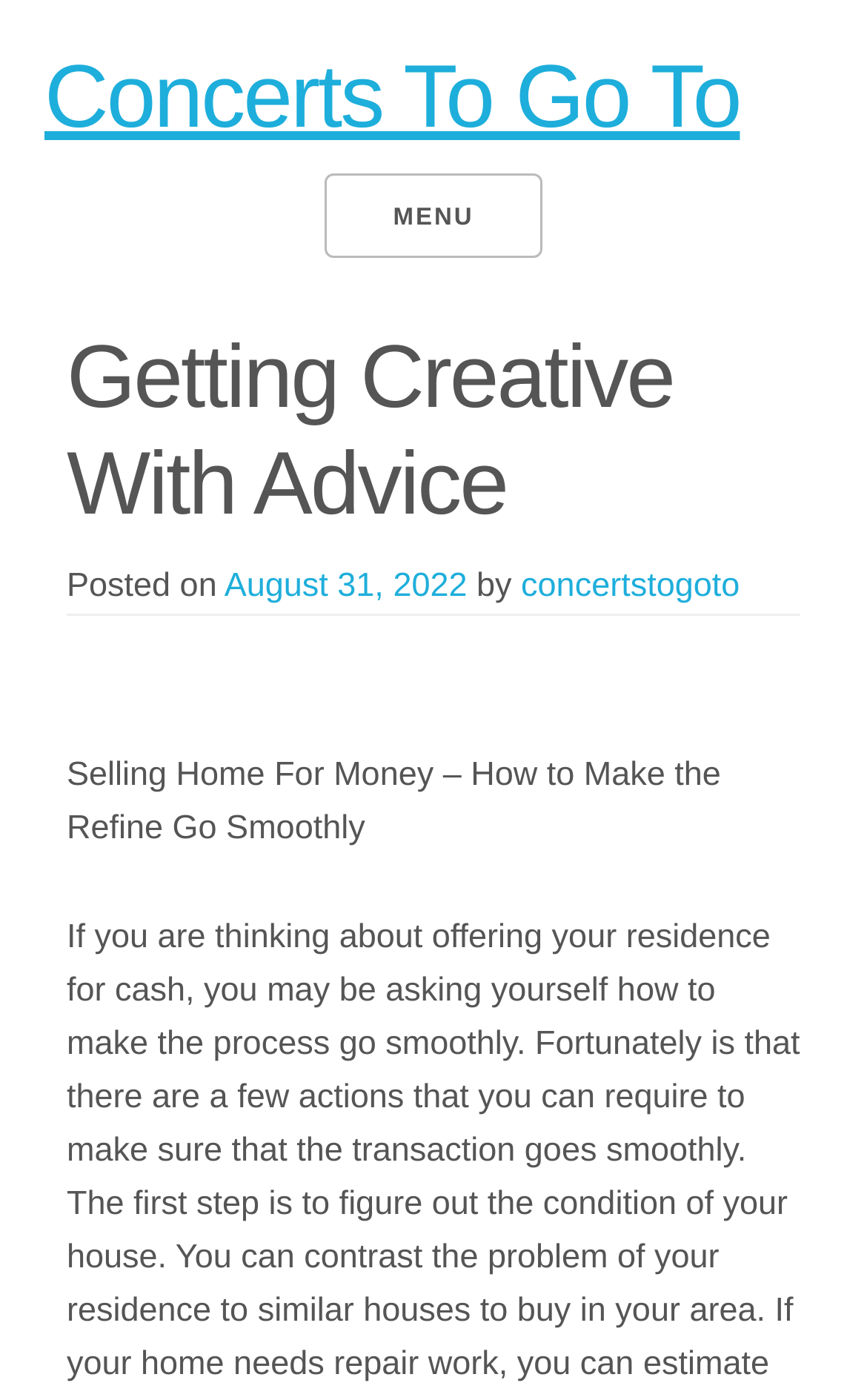Locate the bounding box of the UI element based on this description: "Menu". Provide four float numbers between 0 and 1 as [left, top, right, bottom].

[0.374, 0.124, 0.626, 0.184]